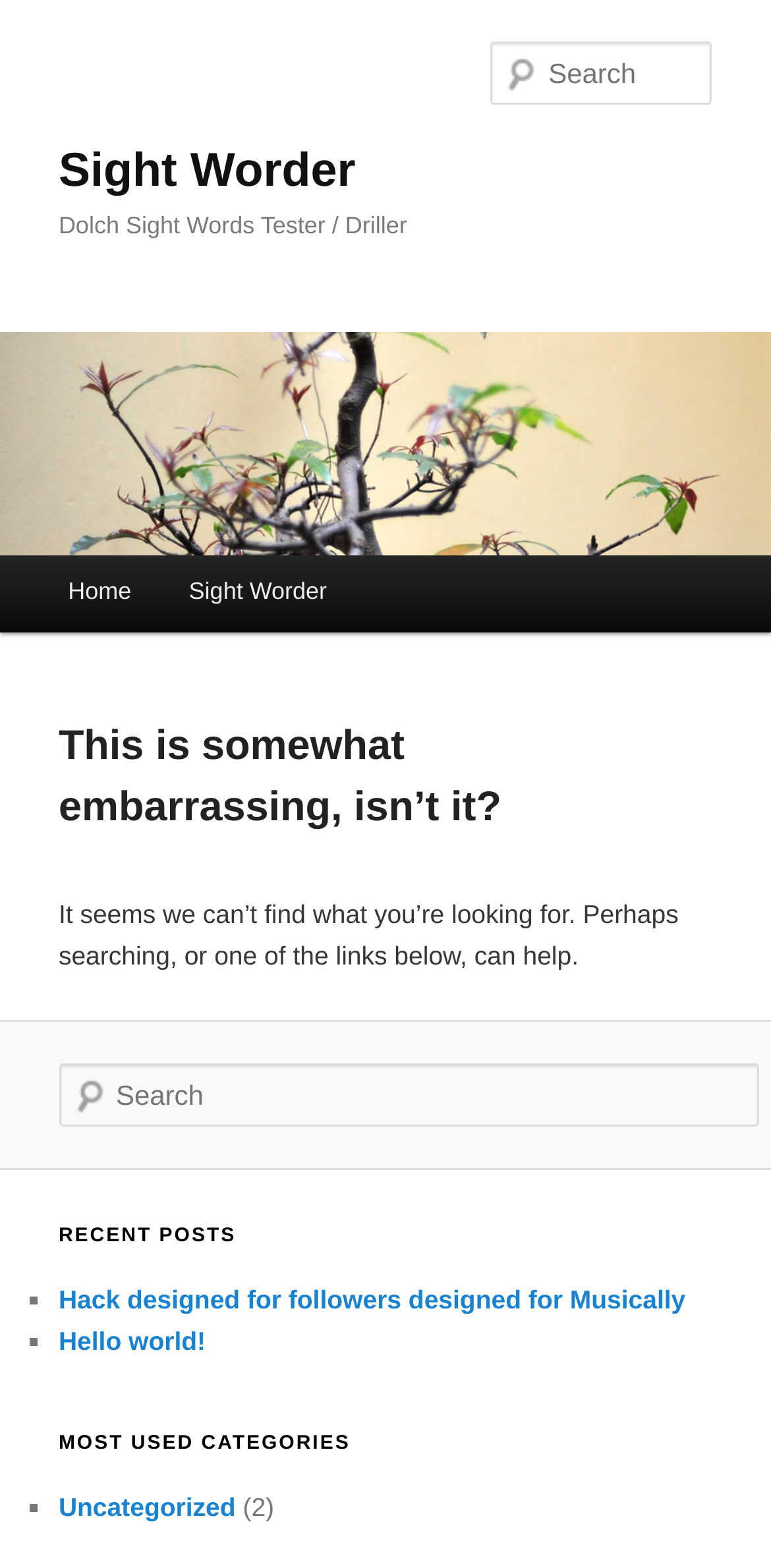What are the categories listed below?
Based on the visual details in the image, please answer the question thoroughly.

The headings 'RECENT POSTS' and 'MOST USED CATEGORIES' suggest that the lists below them are categorizing recent posts and most used categories, respectively.